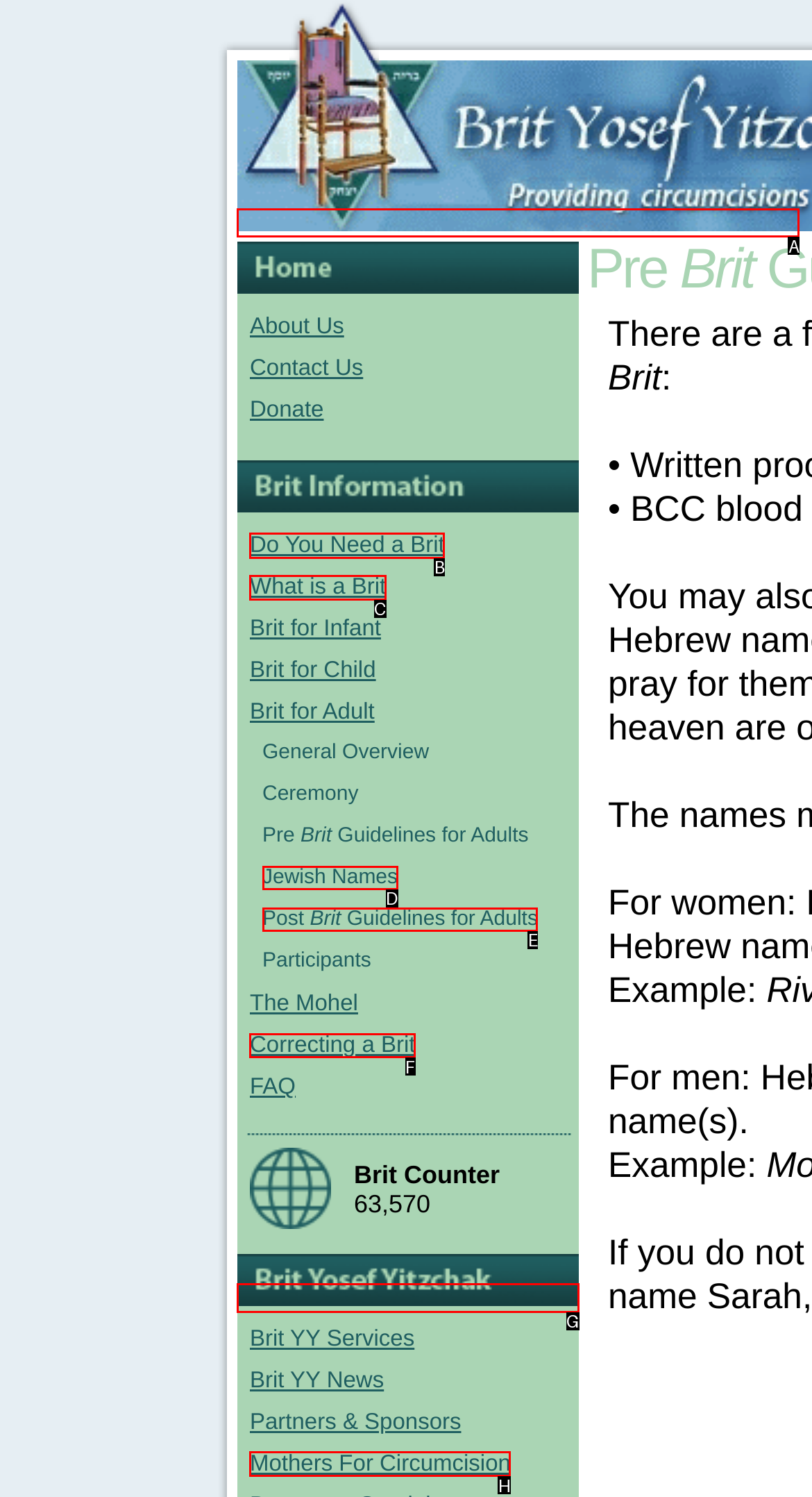Choose the option that best matches the description: What is a Brit
Indicate the letter of the matching option directly.

C